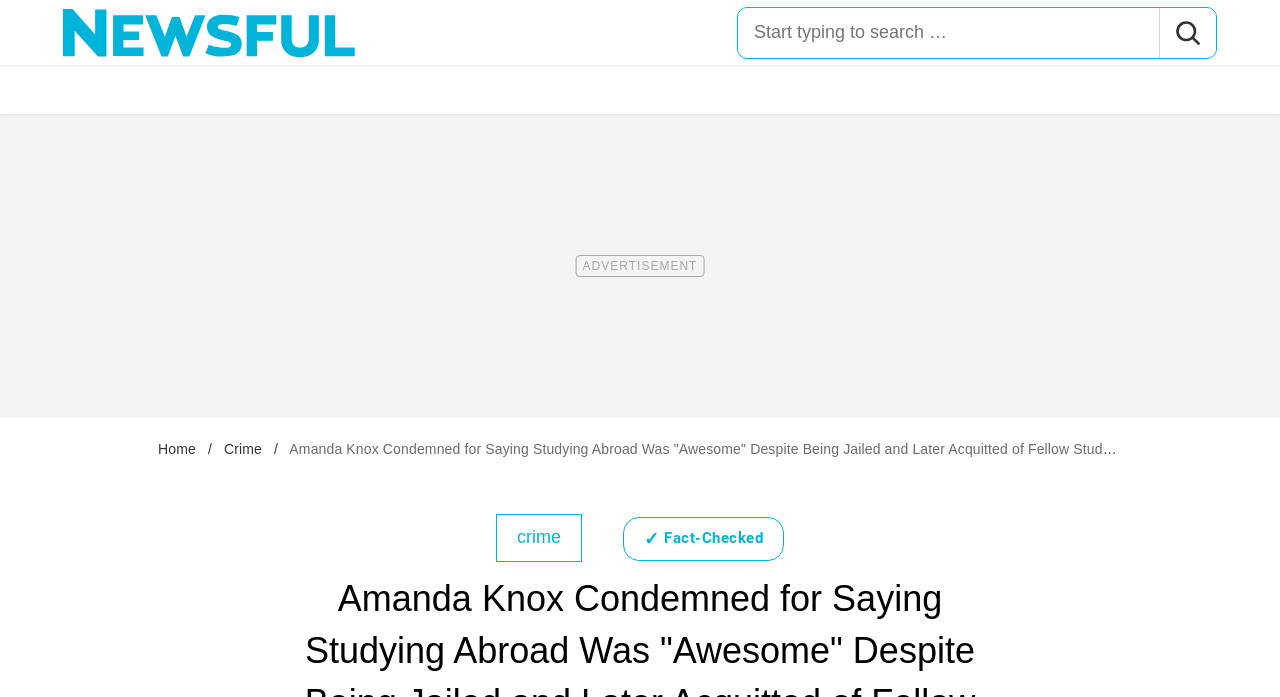What is the category of the news article?
Please respond to the question with a detailed and informative answer.

I determined the category of the news article by looking at the navigation links at the top of the webpage, which include 'Home' and 'Crime'. The presence of the 'Crime' link suggests that the current article belongs to this category.